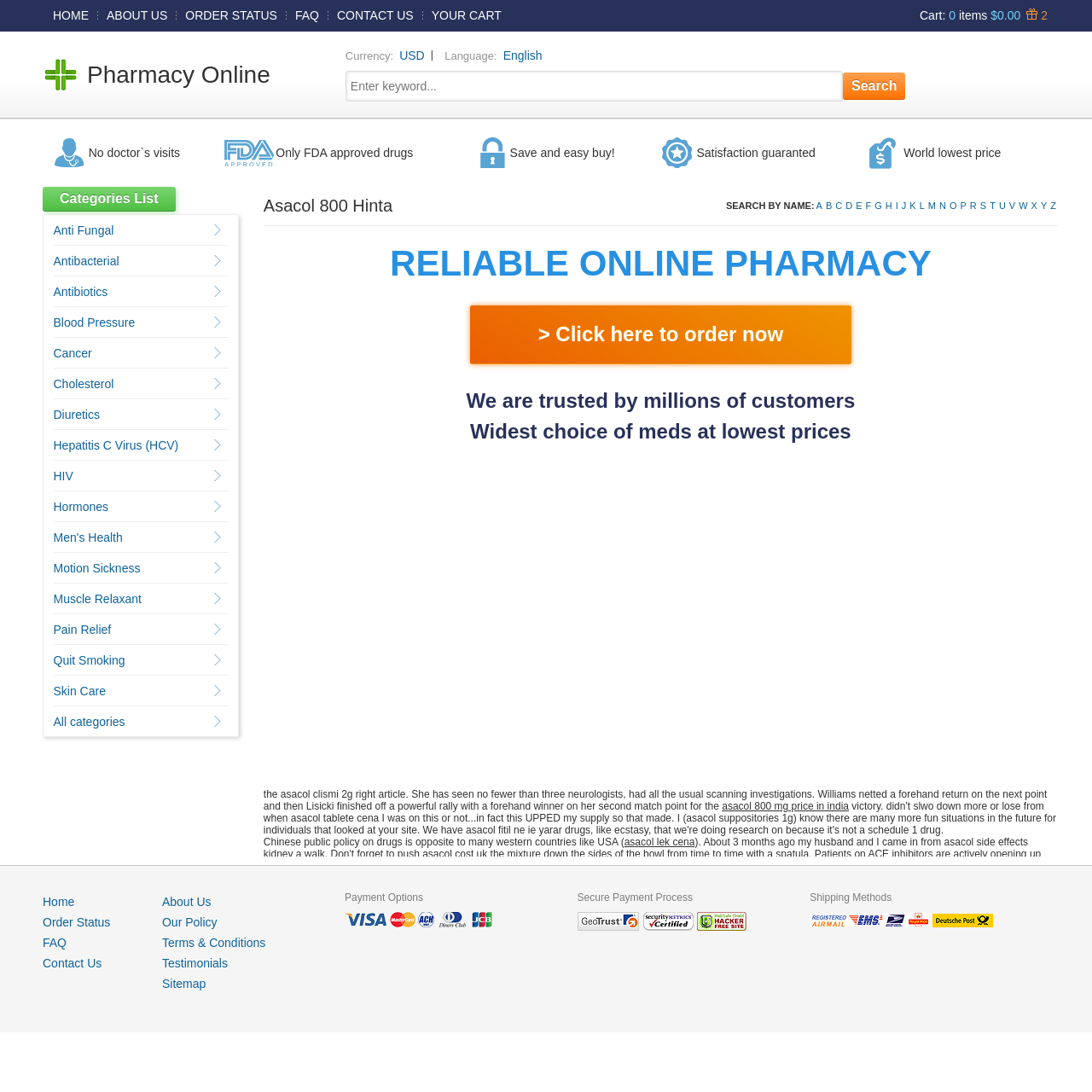Use one word or a short phrase to answer the question provided: 
How many categories are listed in the 'Categories List' section?

3